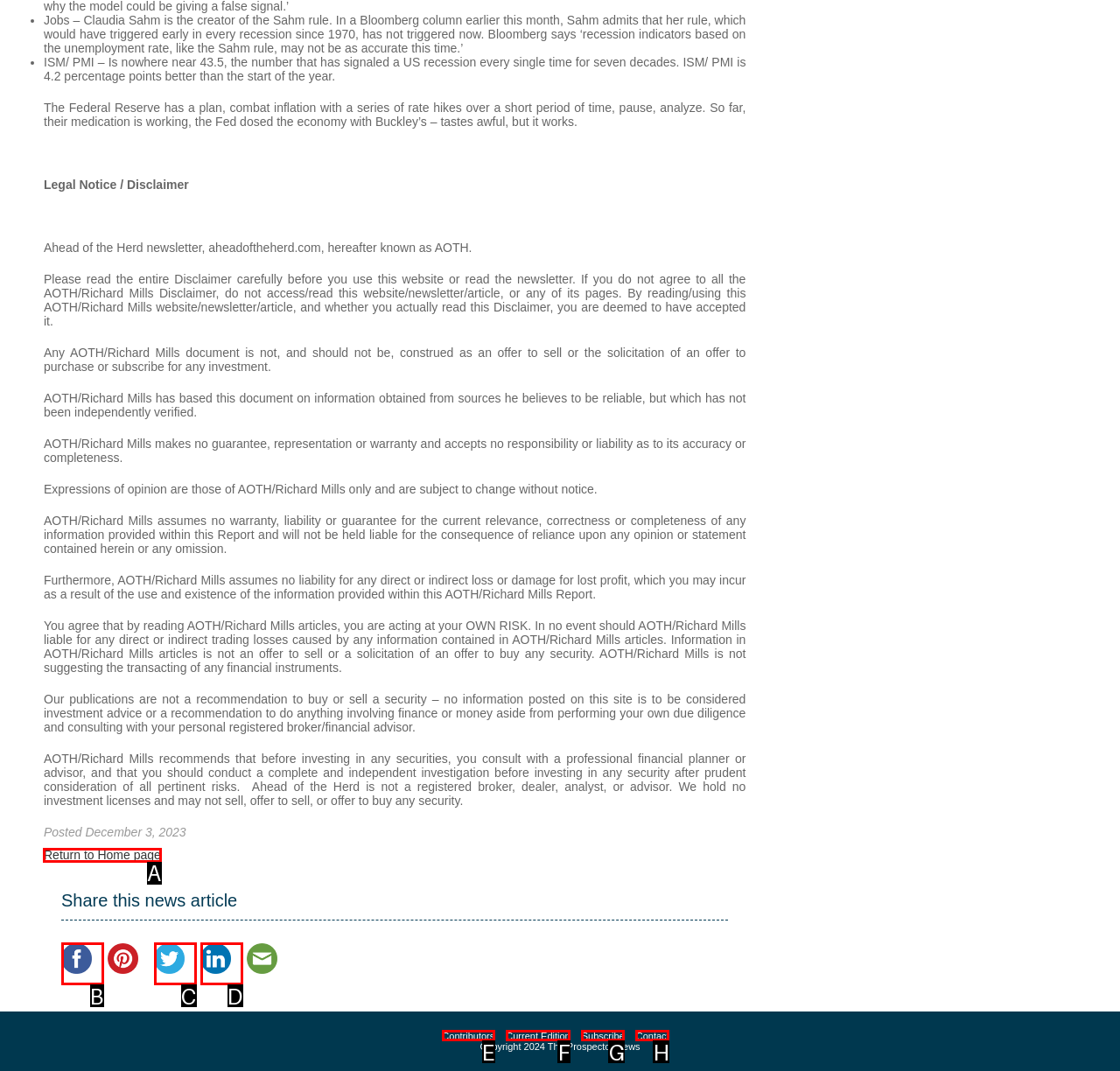Which option should be clicked to execute the task: Return to Home page?
Reply with the letter of the chosen option.

A